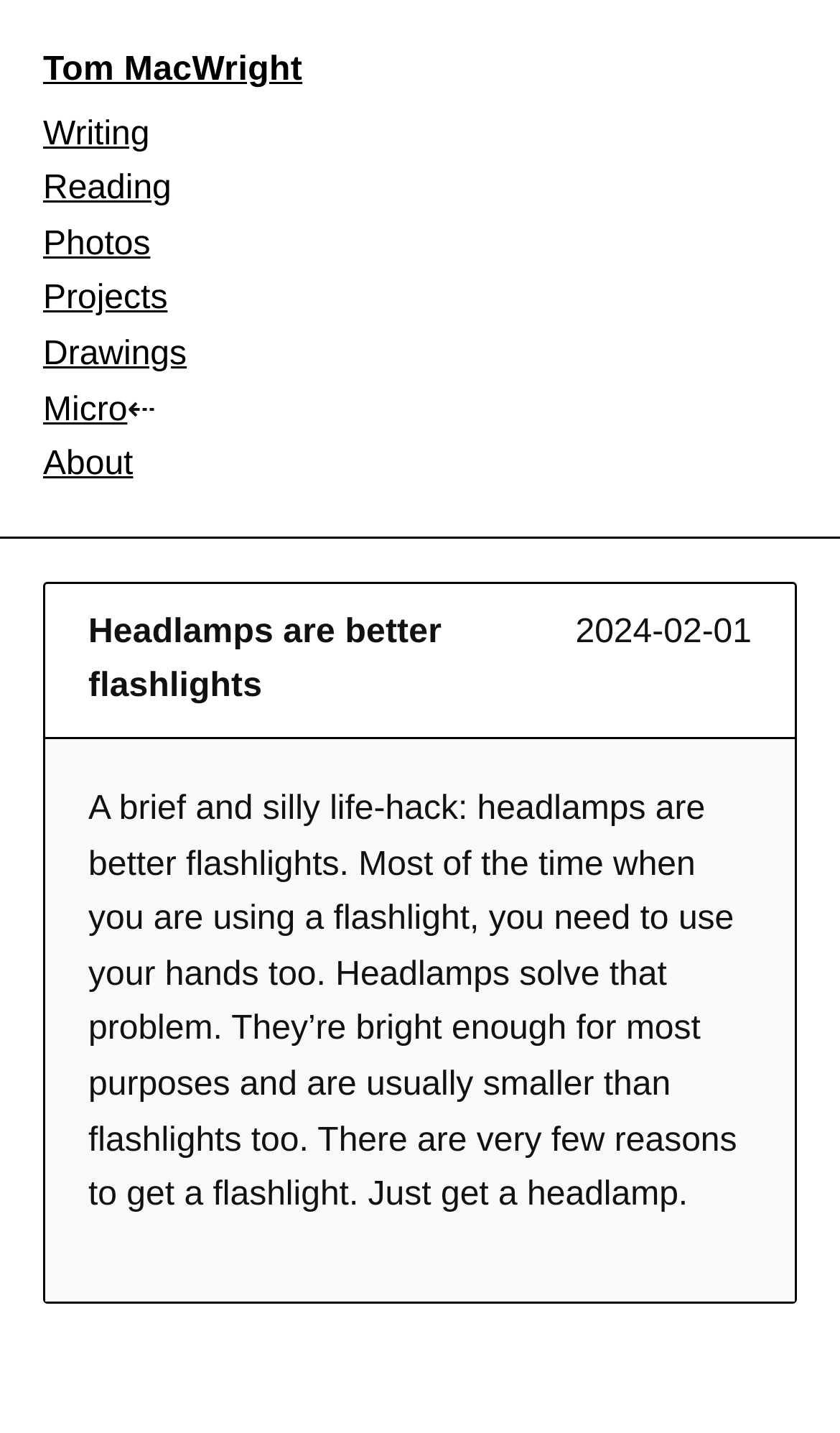Observe the image and answer the following question in detail: How many links are in the top section of the webpage?

The top section of the webpage contains 7 links, which are 'Writing', 'Reading', 'Photos', 'Projects', 'Drawings', 'Micro', and 'About'.